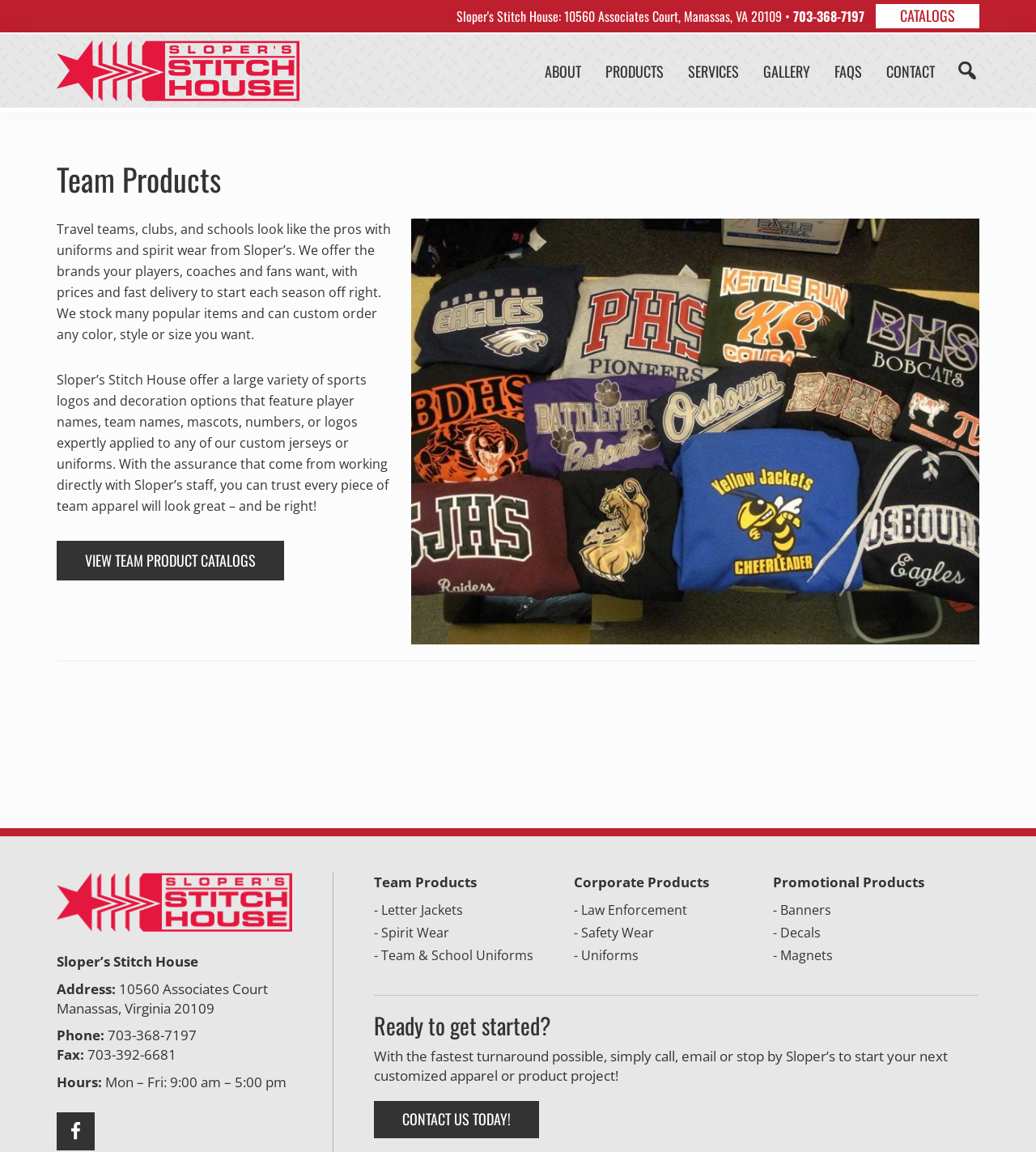What is the purpose of Sloper's Stitch House?
Refer to the image and give a detailed answer to the question.

I found the purpose of Sloper's Stitch House by reading the main content section of the webpage, where it describes the services offered. The purpose is to provide customized apparel and products for teams, clubs, schools, and corporations.